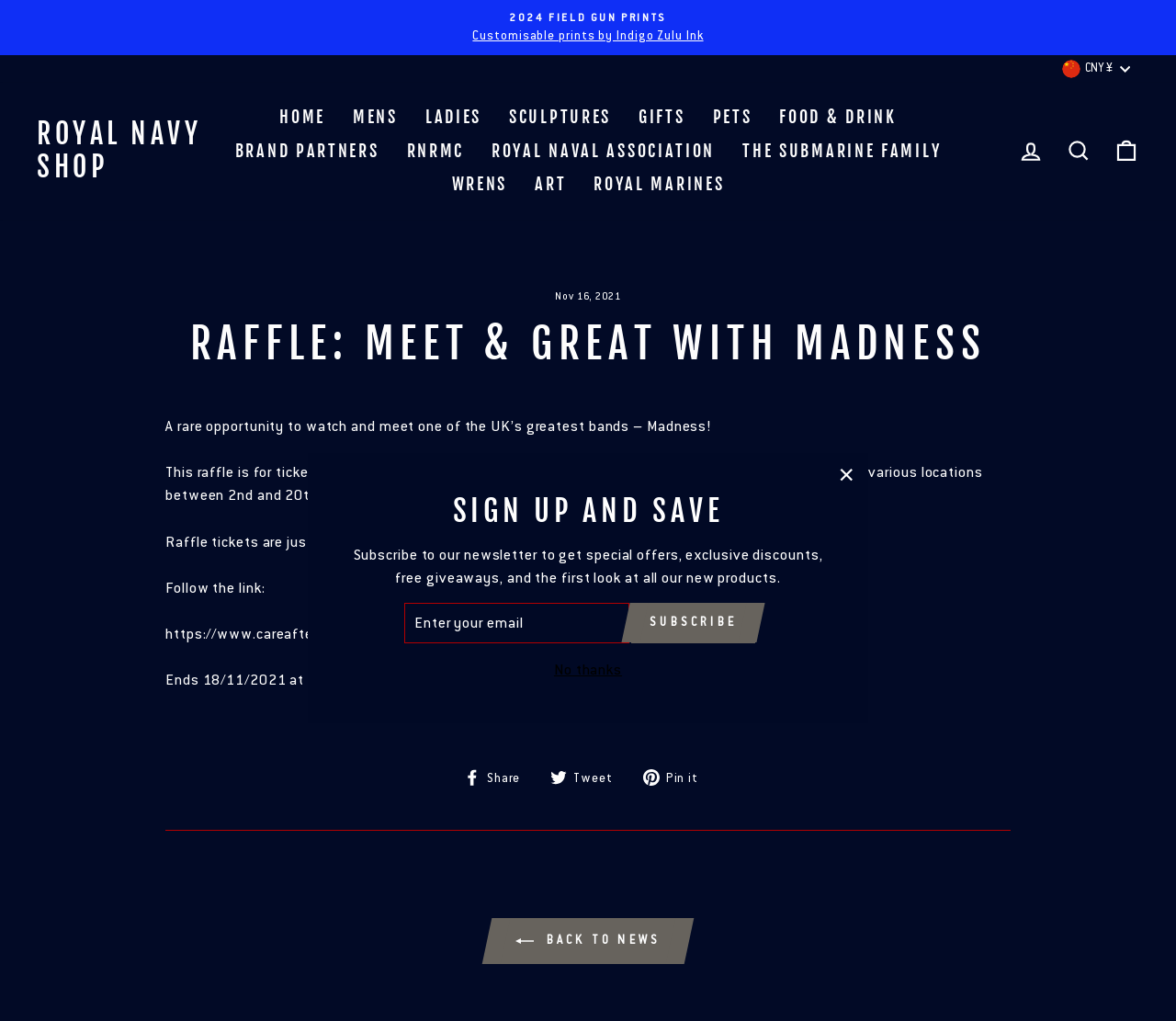Using floating point numbers between 0 and 1, provide the bounding box coordinates in the format (top-left x, top-left y, bottom-right x, bottom-right y). Locate the UI element described here: The Submarine Family

[0.62, 0.132, 0.812, 0.165]